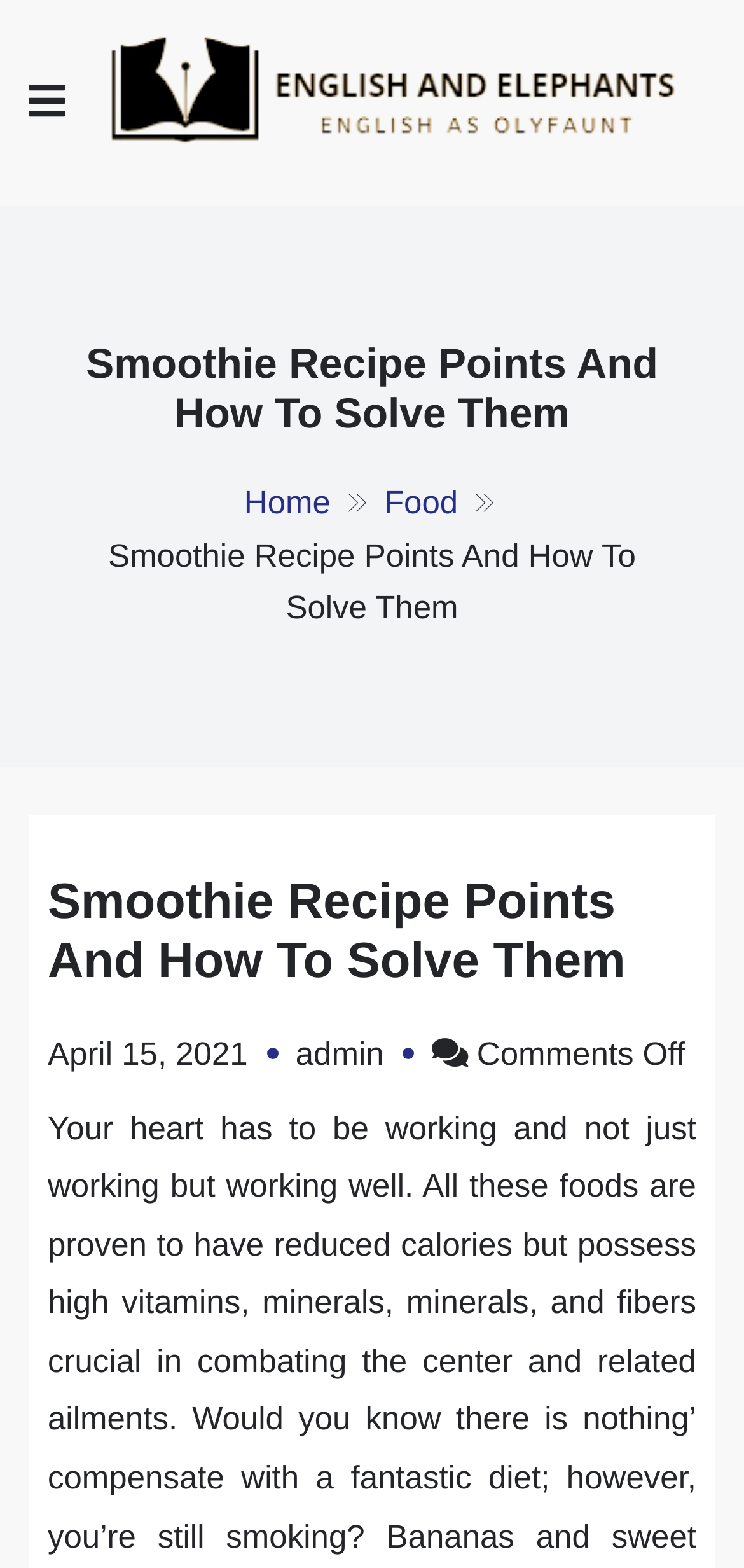Please find the bounding box coordinates of the element that needs to be clicked to perform the following instruction: "Go to the Home page". The bounding box coordinates should be four float numbers between 0 and 1, represented as [left, top, right, bottom].

[0.328, 0.31, 0.444, 0.333]